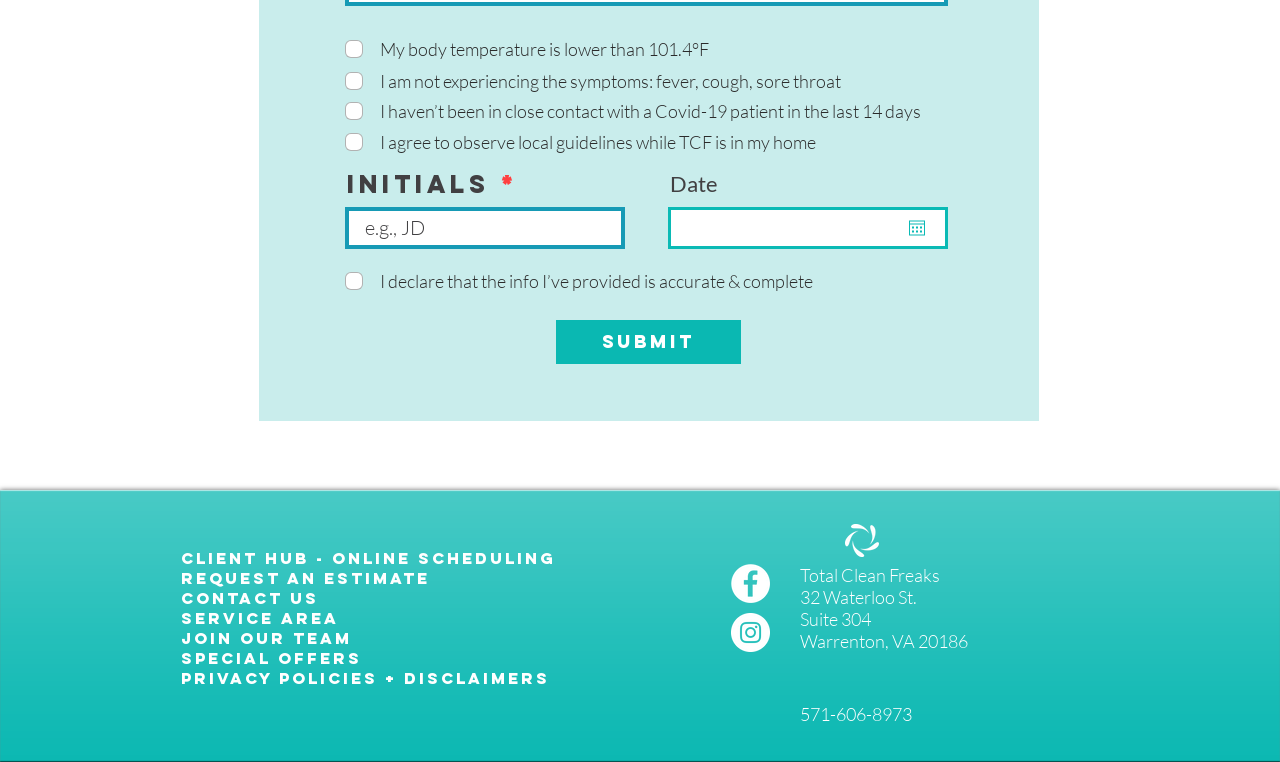Please find the bounding box coordinates of the element that needs to be clicked to perform the following instruction: "Enter my initials". The bounding box coordinates should be four float numbers between 0 and 1, represented as [left, top, right, bottom].

[0.27, 0.272, 0.488, 0.327]